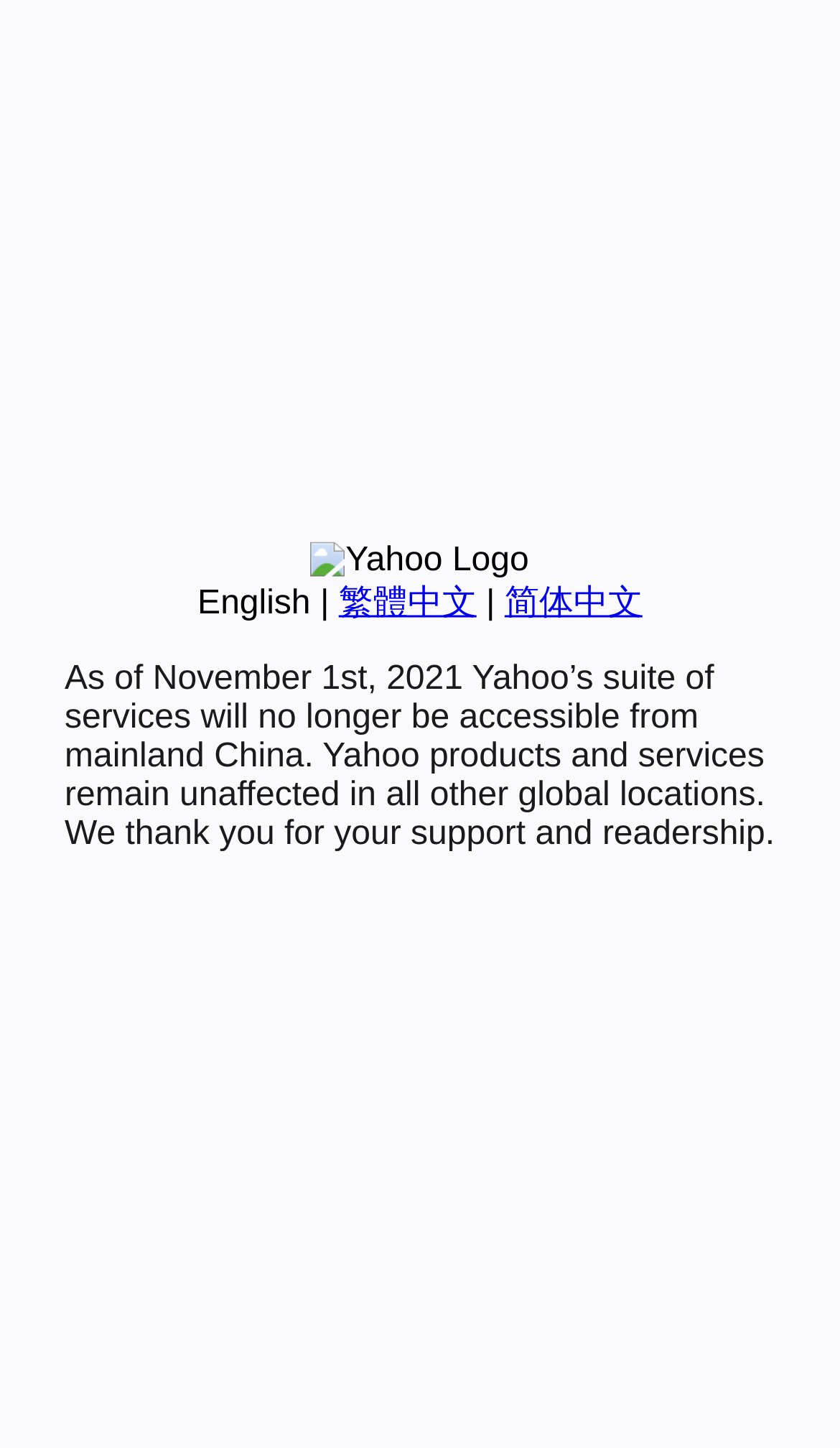Using the provided element description "繁體中文", determine the bounding box coordinates of the UI element.

[0.403, 0.404, 0.567, 0.429]